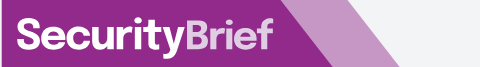Thoroughly describe what you see in the image.

The image features the logo of "SecurityBrief New Zealand," prominently displayed in a sleek, modern design. The logo's color scheme consists of a vibrant purple background with white stylized text that emphasizes the brand's name, conveying professionalism and focus on cybersecurity. SecurityBrief serves as a vital resource for Chief Information Security Officers (CISOs) and cybersecurity decision-makers, providing them with the latest technology news and insights critical for their roles. This specific image is part of the site’s header, highlighting the organization's commitment to delivering important information in the cybersecurity sector.